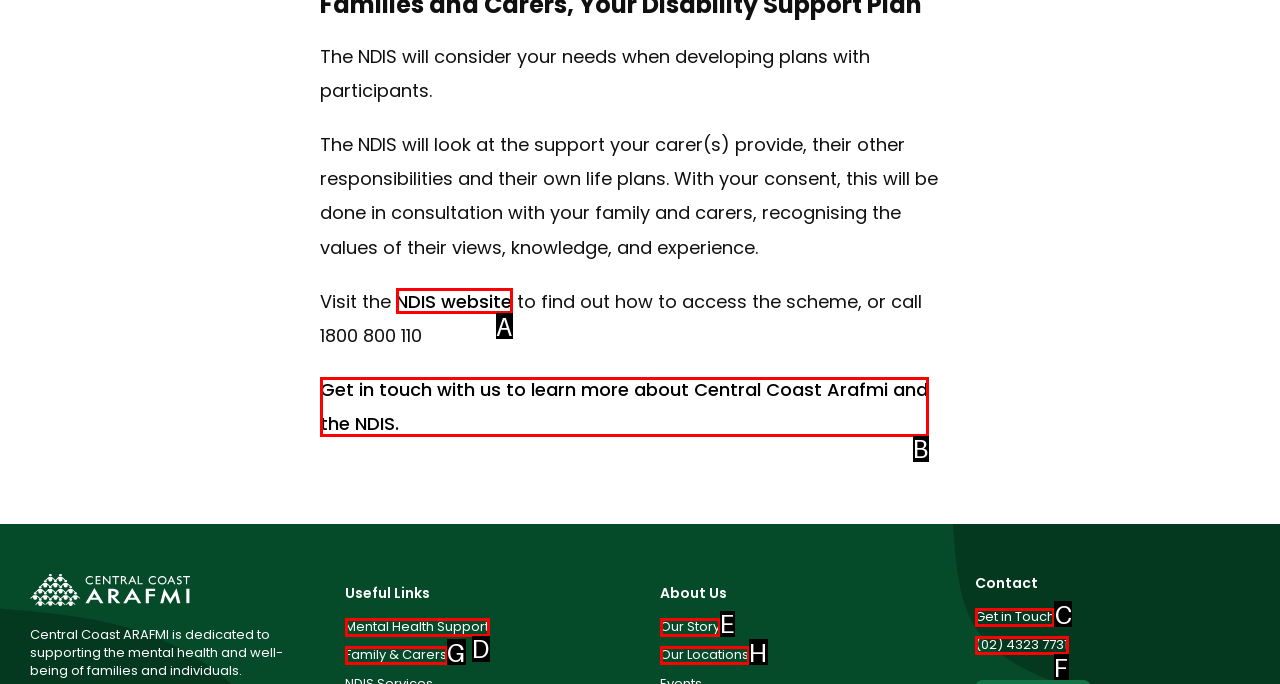Based on the choices marked in the screenshot, which letter represents the correct UI element to perform the task: get in touch?

C